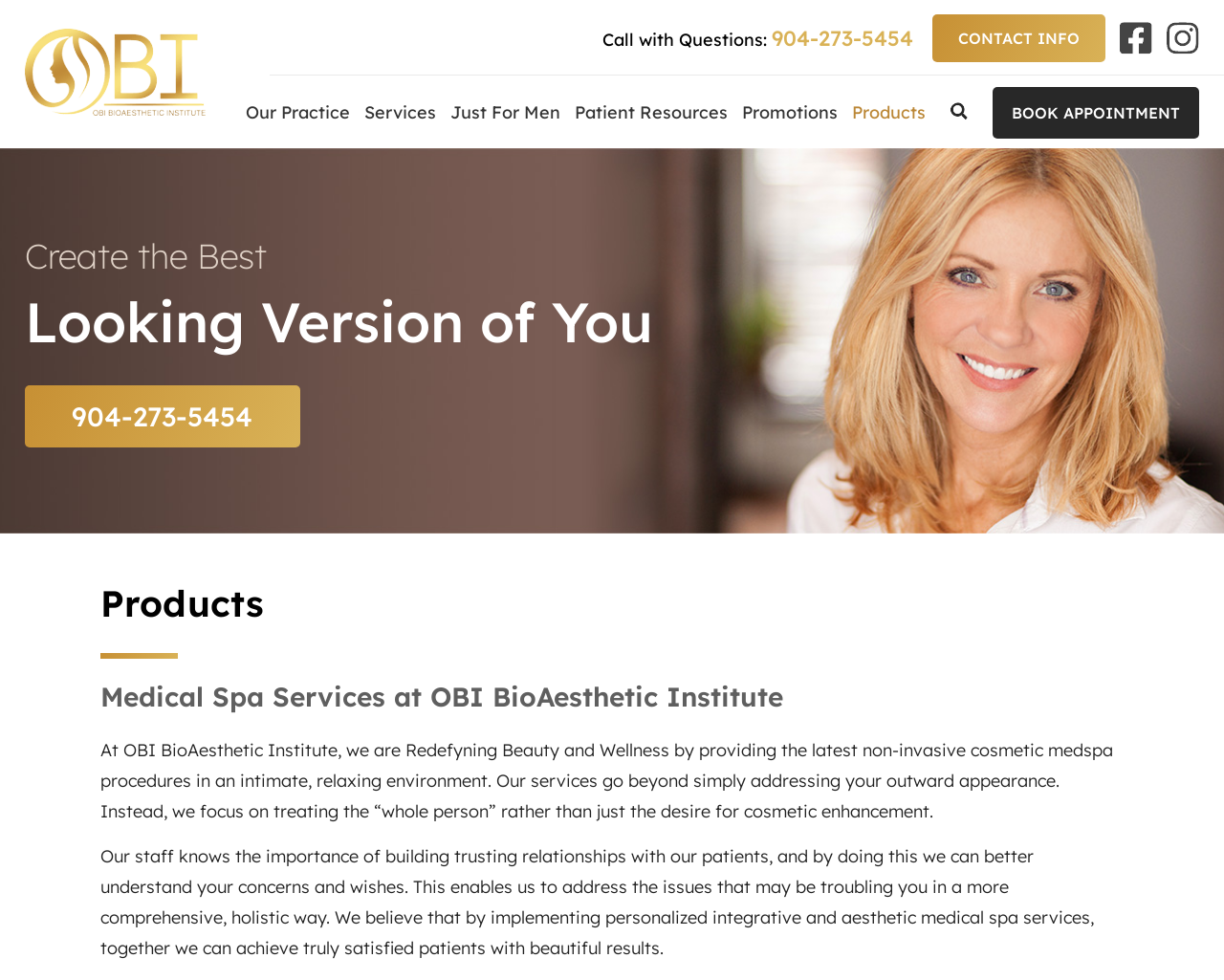Find and specify the bounding box coordinates that correspond to the clickable region for the instruction: "Click the logo".

[0.02, 0.029, 0.168, 0.118]